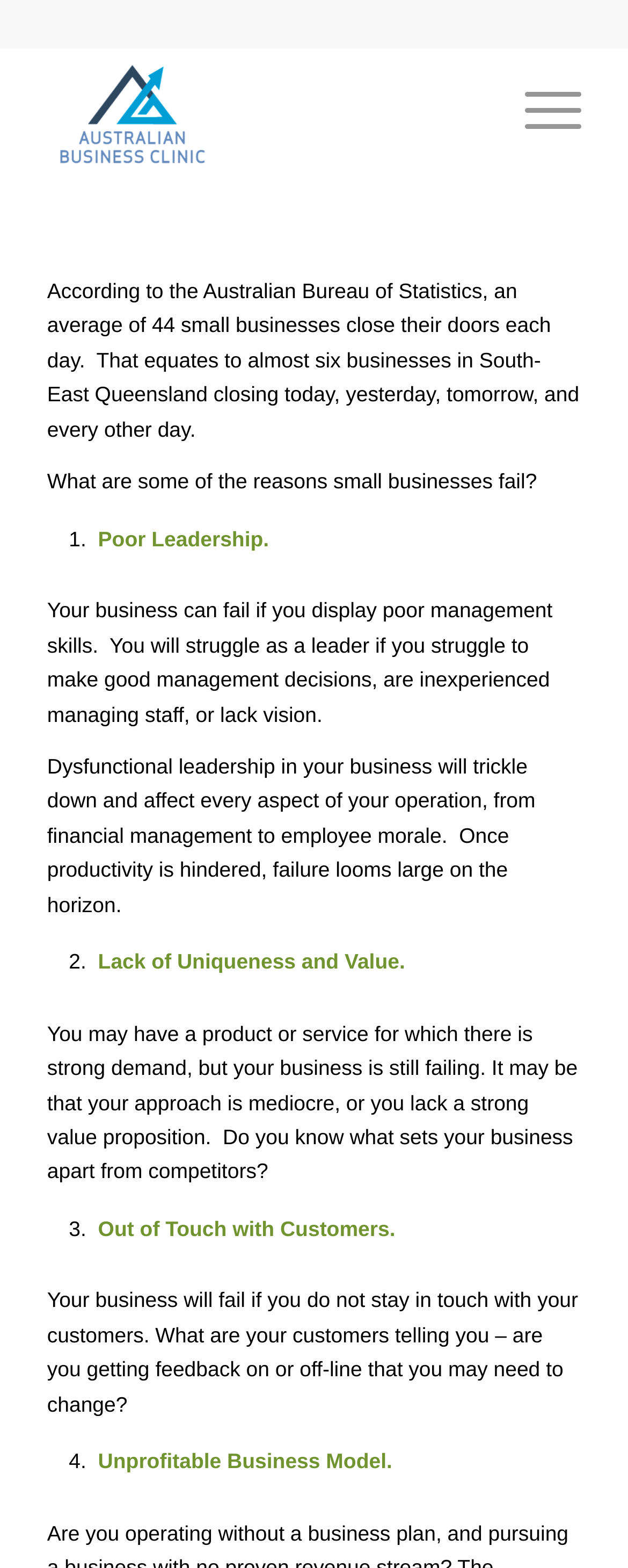Given the element description alt="Australian Business Clinic", predict the bounding box coordinates for the UI element in the webpage screenshot. The format should be (top-left x, top-left y, bottom-right x, bottom-right y), and the values should be between 0 and 1.

[0.075, 0.03, 0.755, 0.112]